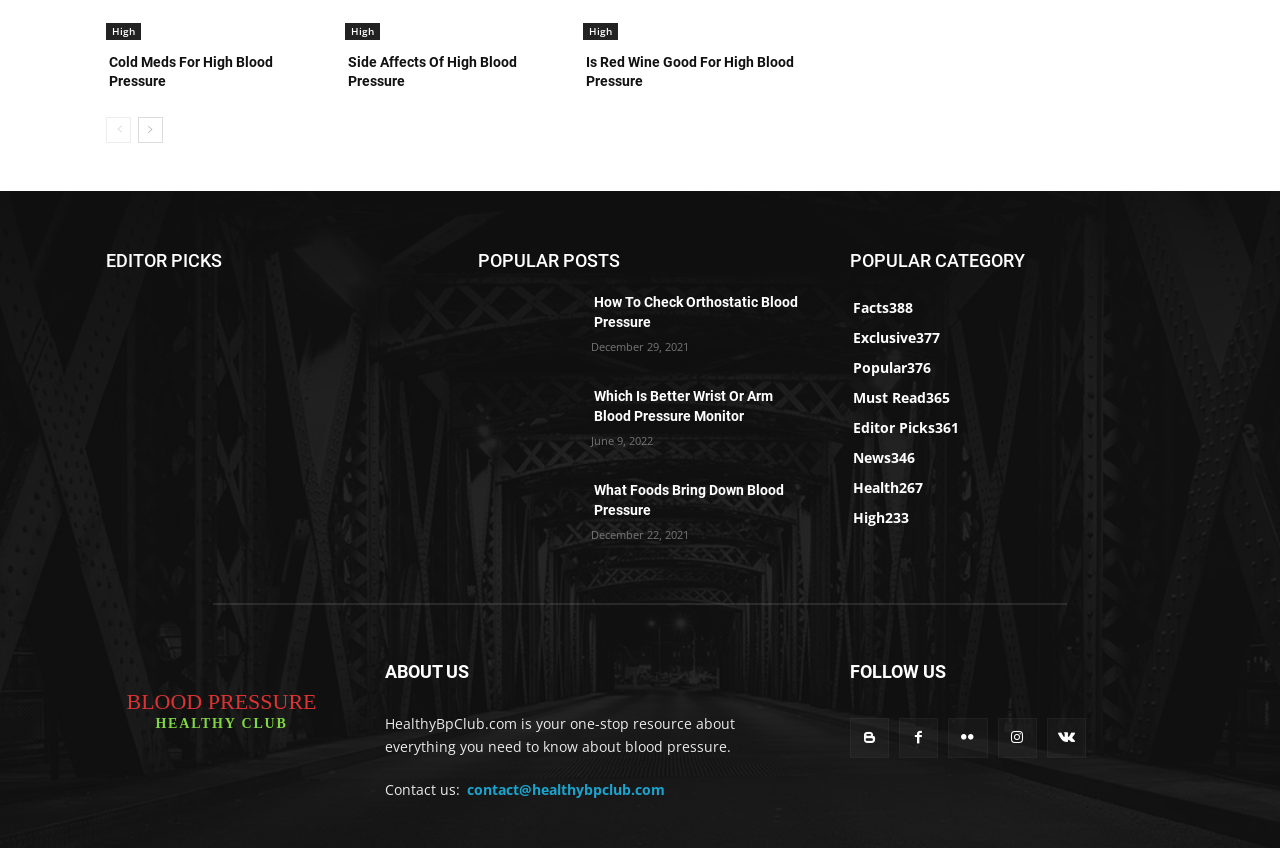Provide the bounding box coordinates of the area you need to click to execute the following instruction: "Go to the previous page".

[0.083, 0.134, 0.102, 0.165]